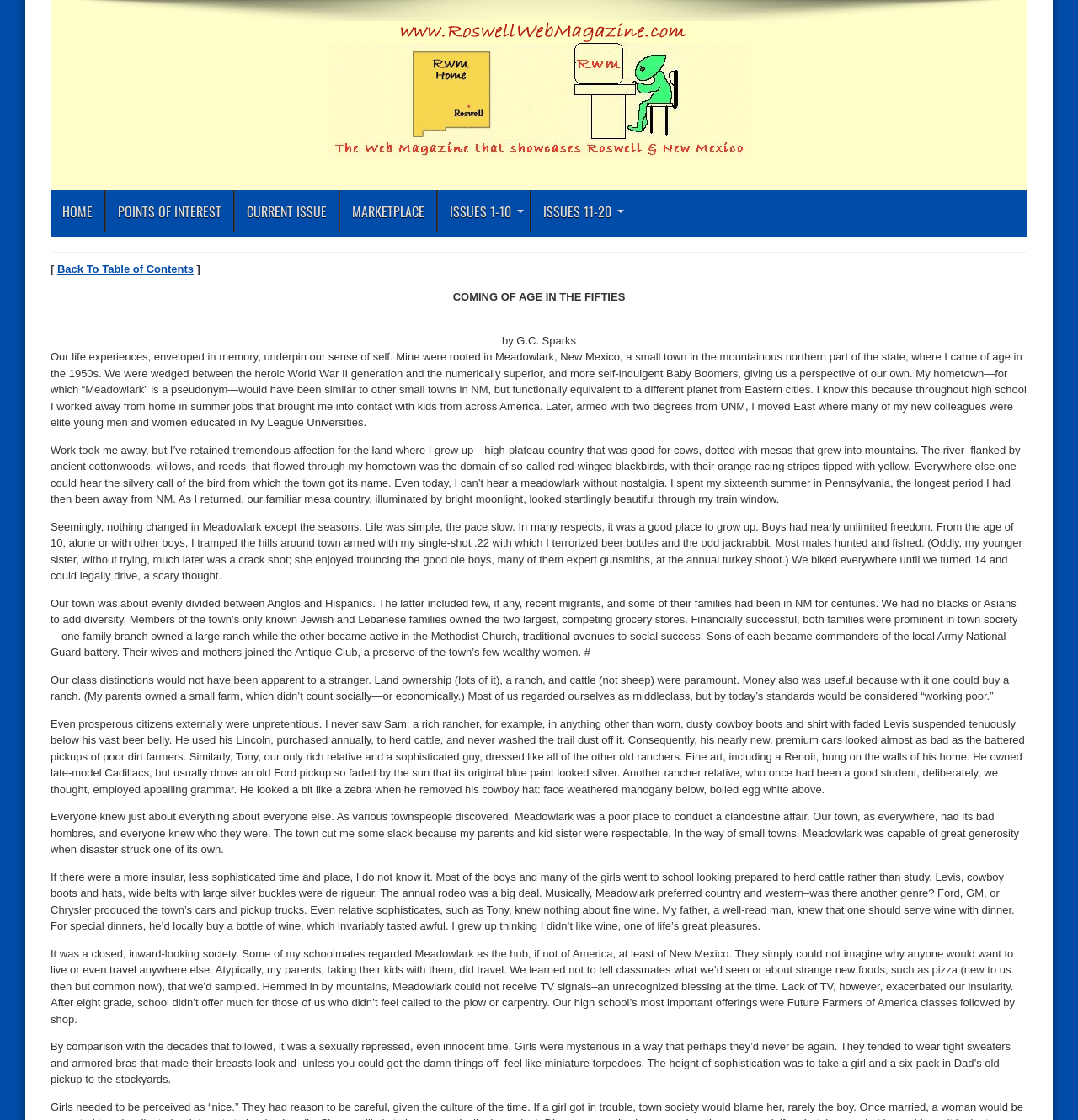Please specify the bounding box coordinates of the clickable region necessary for completing the following instruction: "Click the 'MARKETPLACE' link". The coordinates must consist of four float numbers between 0 and 1, i.e., [left, top, right, bottom].

[0.315, 0.17, 0.405, 0.208]